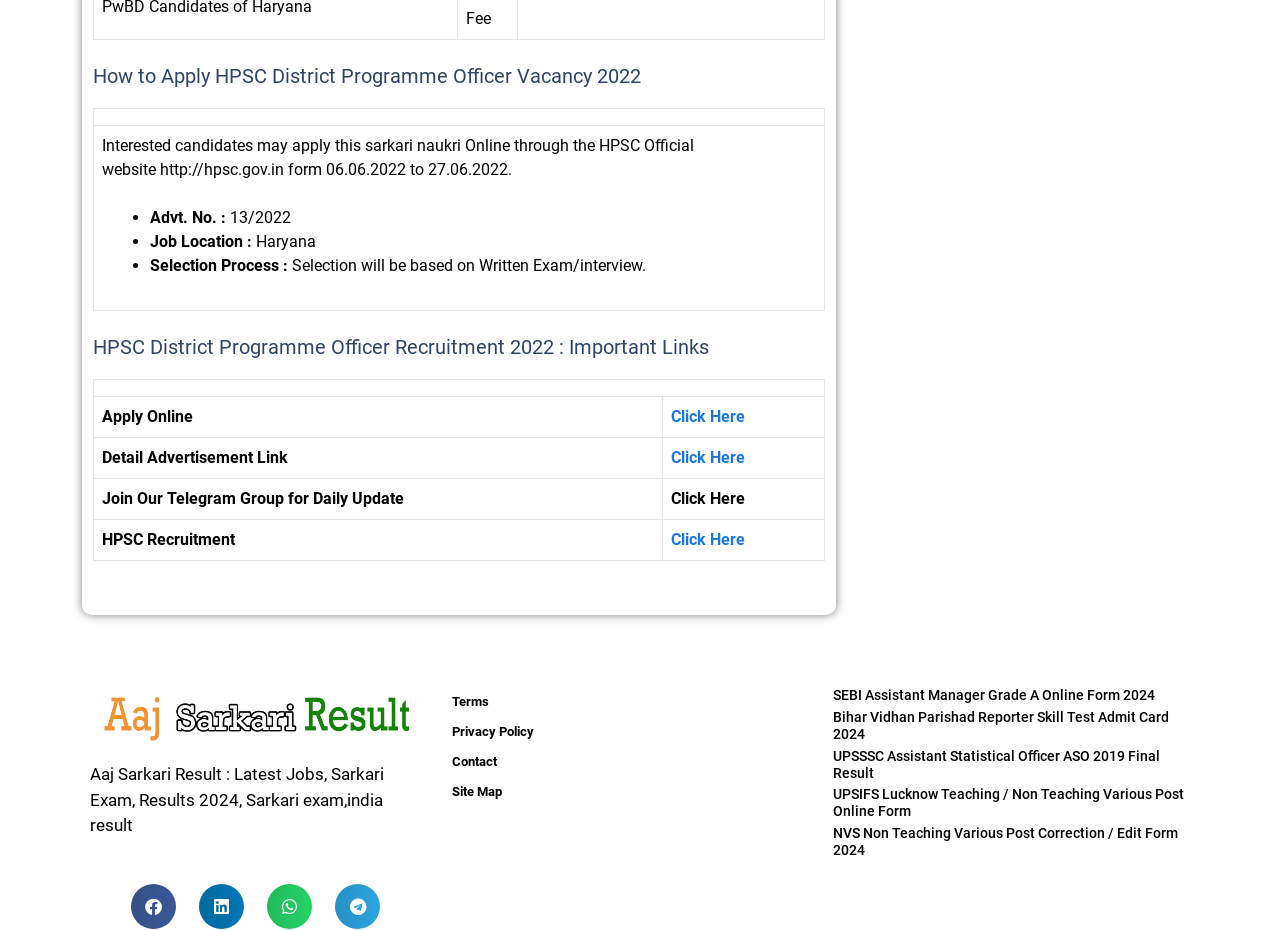What is the link text to apply online for HPSC District Programme Officer?
Provide a detailed and well-explained answer to the question.

The link text to apply online can be found in the table under the heading 'HPSC District Programme Officer Recruitment 2022 : Important Links'. In the second row of the table, there is a gridcell containing the link text 'Apply Online'. Therefore, the link text to apply online is 'Apply Online'.